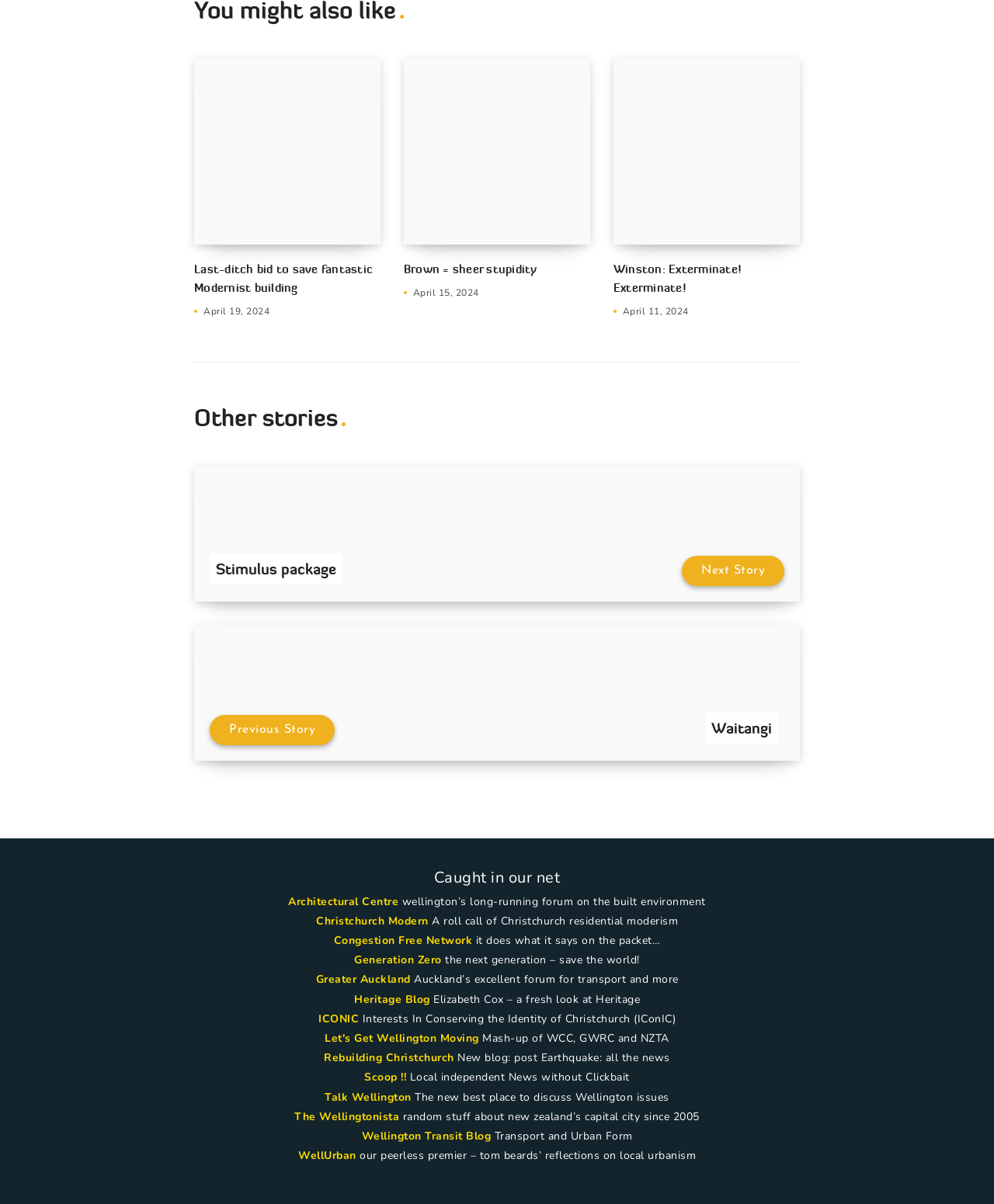What is the topic of the article with the heading 'Stimulus package'?
Use the screenshot to answer the question with a single word or phrase.

Next Story